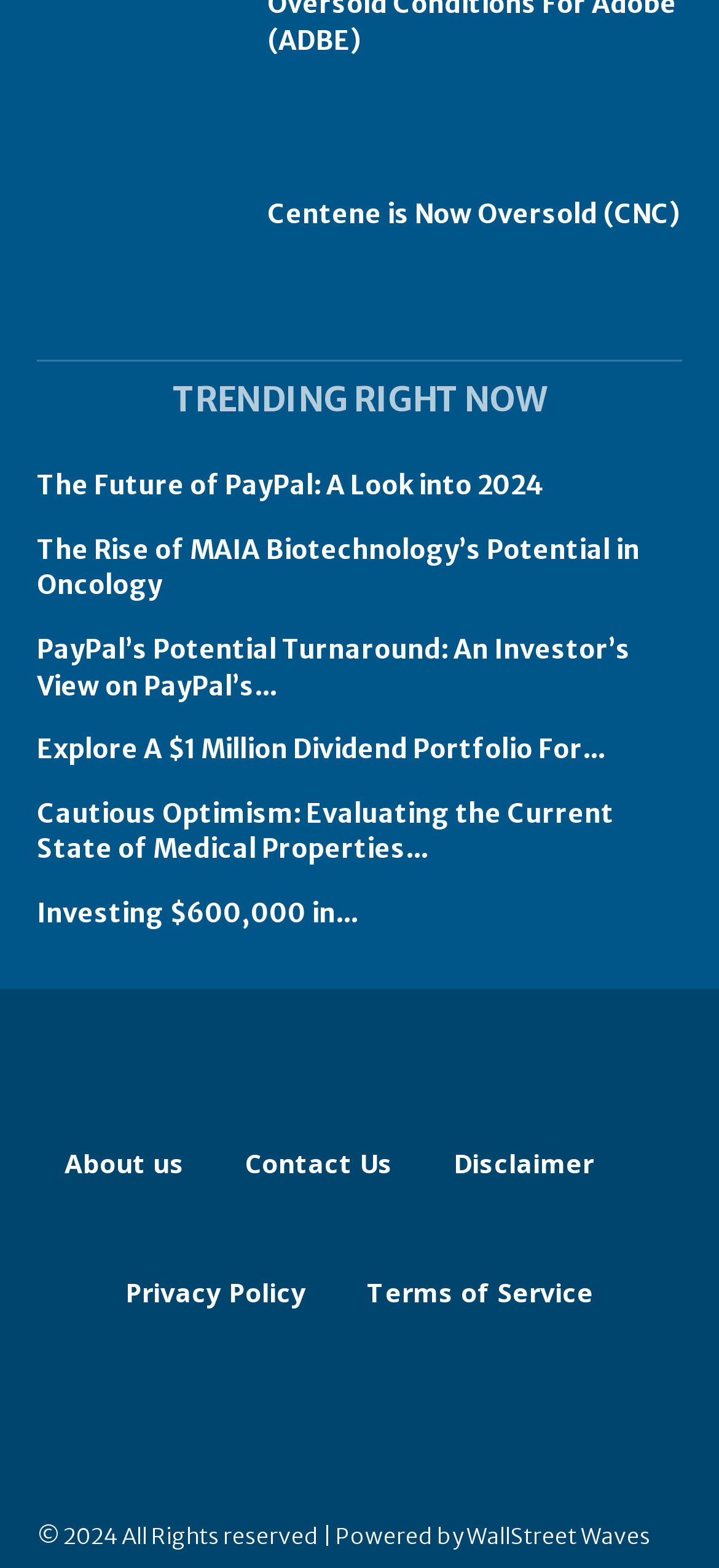Given the element description Investing $600,000 in..., identify the bounding box coordinates for the UI element on the webpage screenshot. The format should be (top-left x, top-left y, bottom-right x, bottom-right y), with values between 0 and 1.

[0.051, 0.572, 0.497, 0.593]